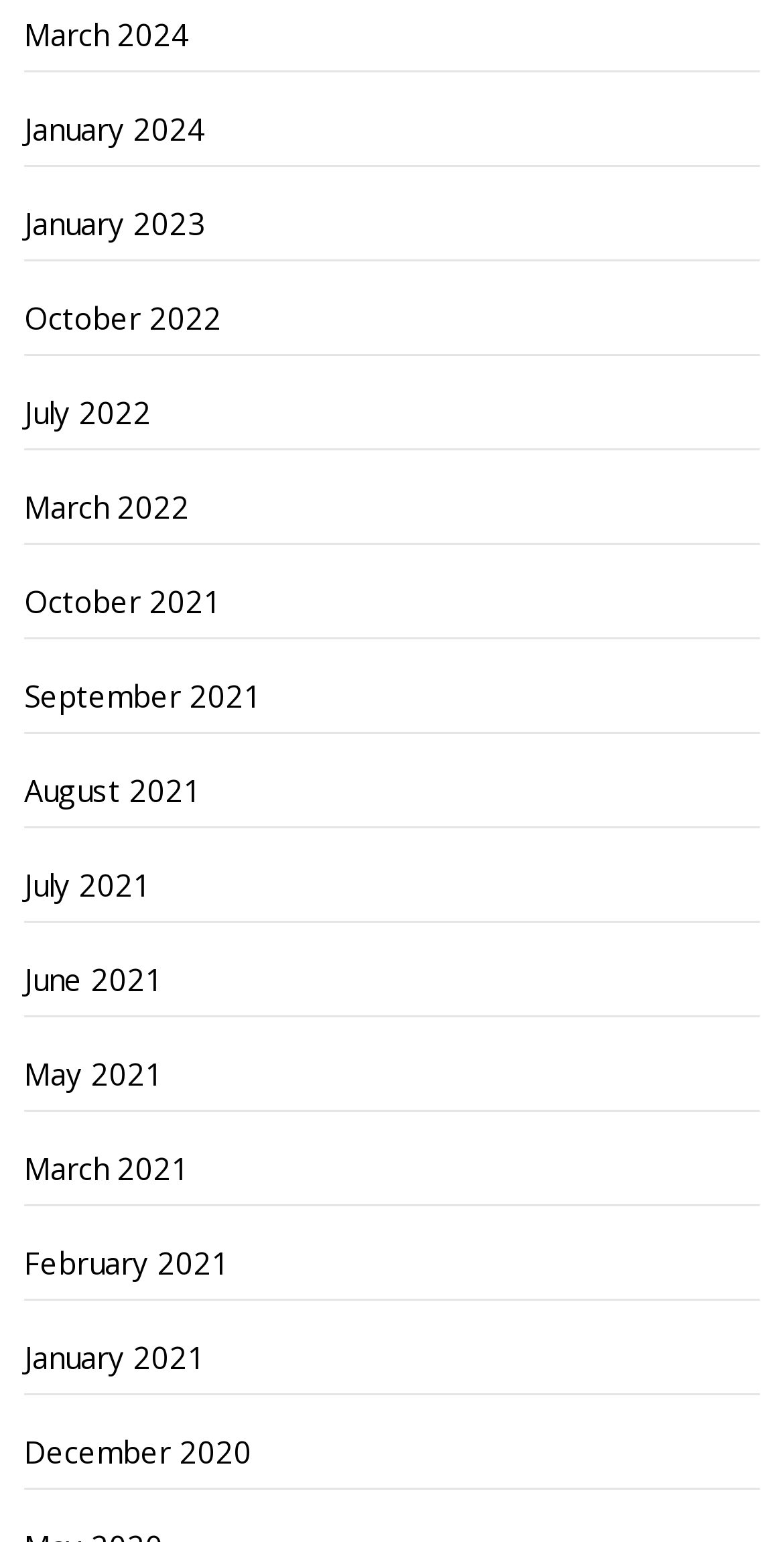Answer the question below in one word or phrase:
How many months are listed from 2021?

6